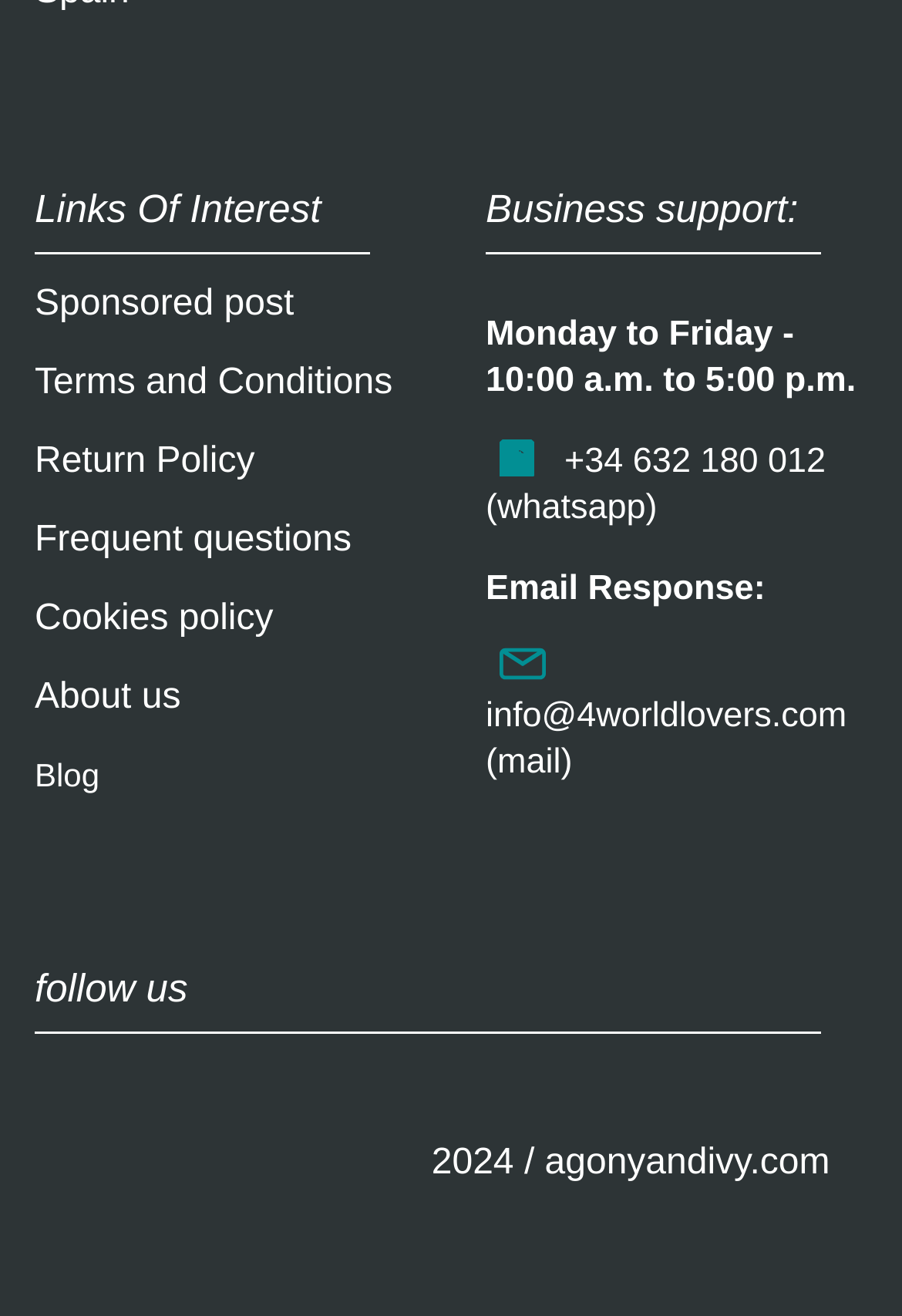How many social media links are there?
Look at the image and respond to the question as thoroughly as possible.

I found the social media links by looking at the section 'follow us' which is located at the bottom of the webpage. Under this section, I found three social media links, each represented by an image.